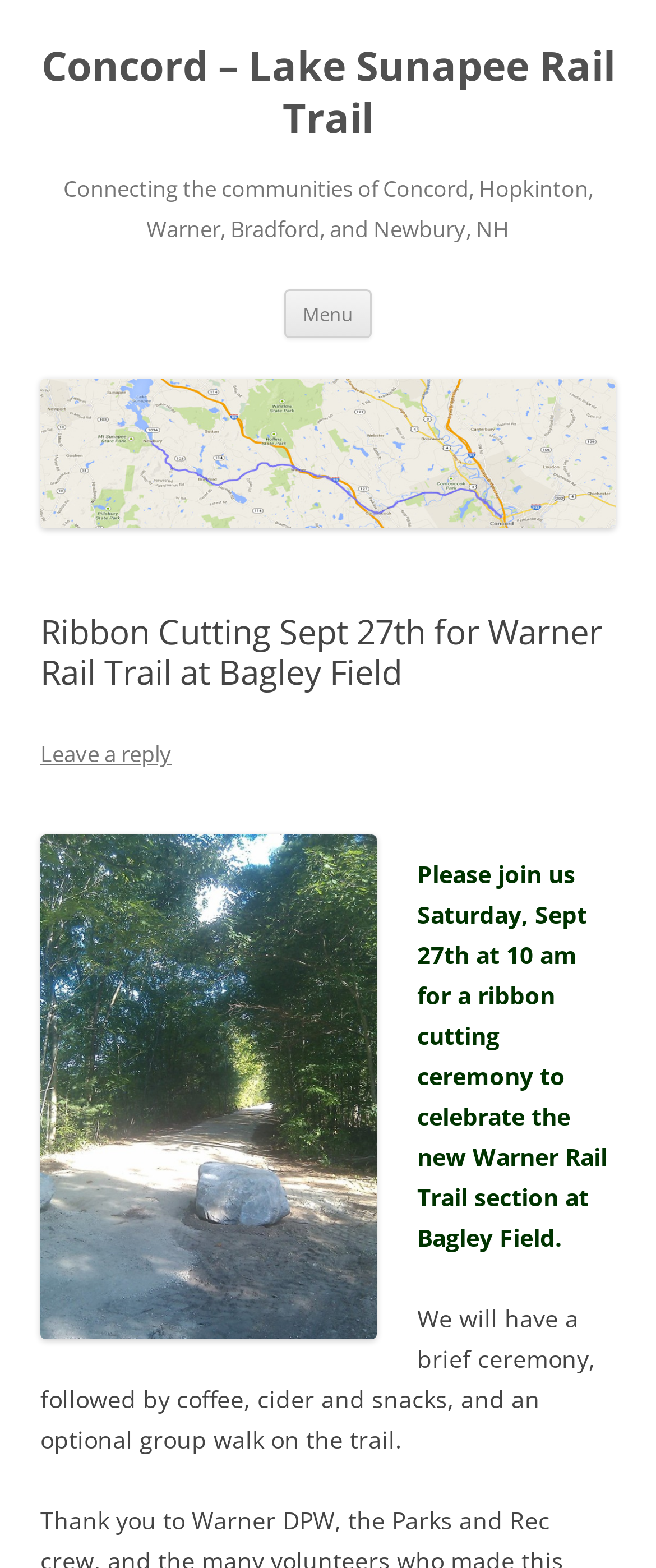Determine the bounding box for the UI element described here: "Menu".

[0.433, 0.184, 0.567, 0.216]